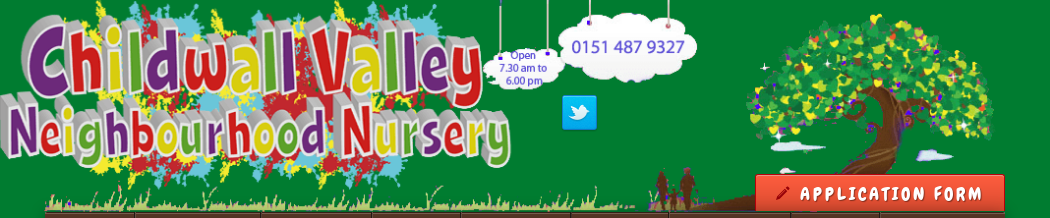Please provide a comprehensive response to the question based on the details in the image: What is the color of the button labeled 'APPLICATION FORM'?

The button is located to the right of the nursery's name and is prominently displayed in a bright orange color, directing potential clients to further information or application steps.